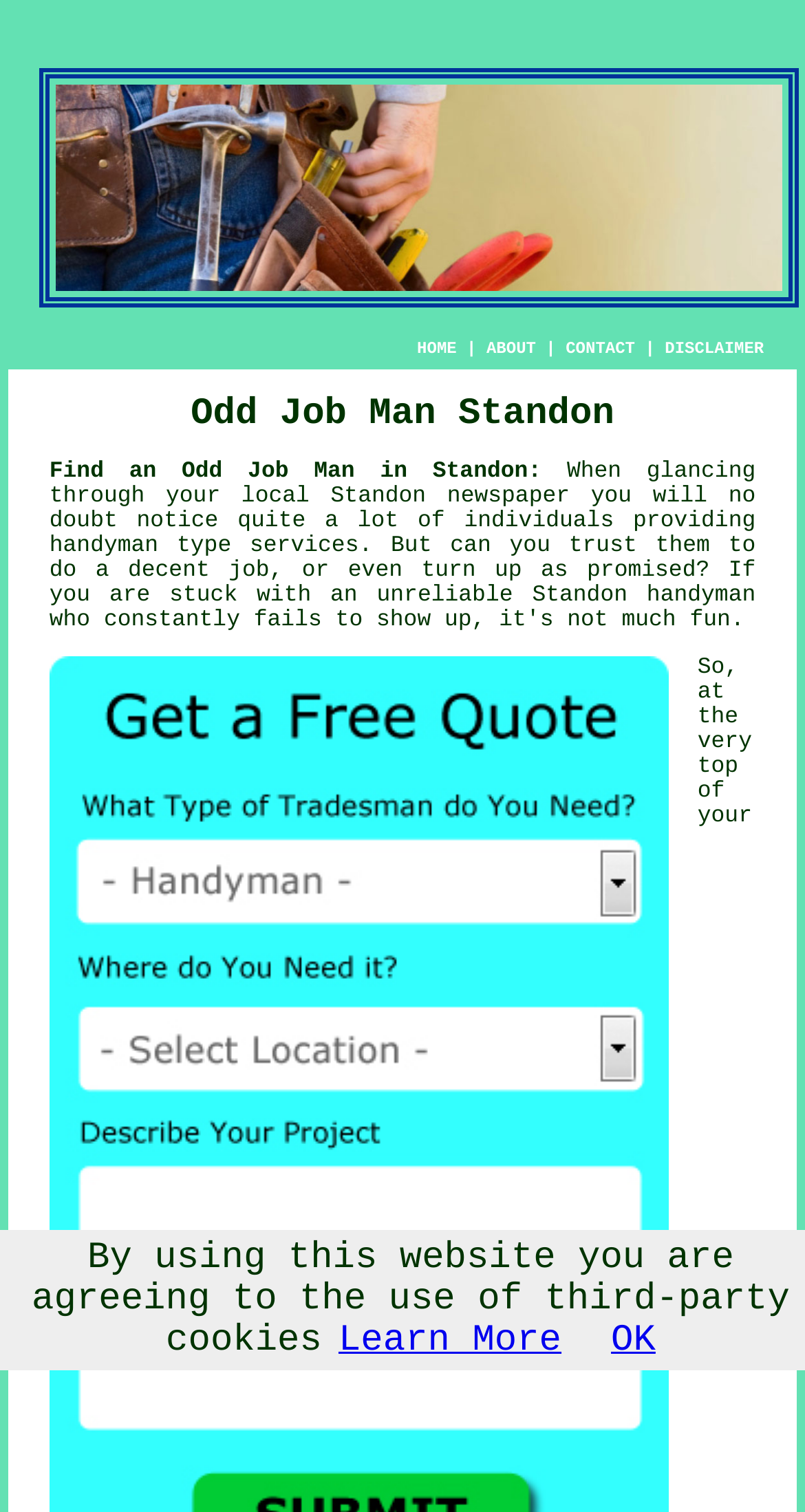Locate the bounding box coordinates of the clickable part needed for the task: "Type your comment".

None